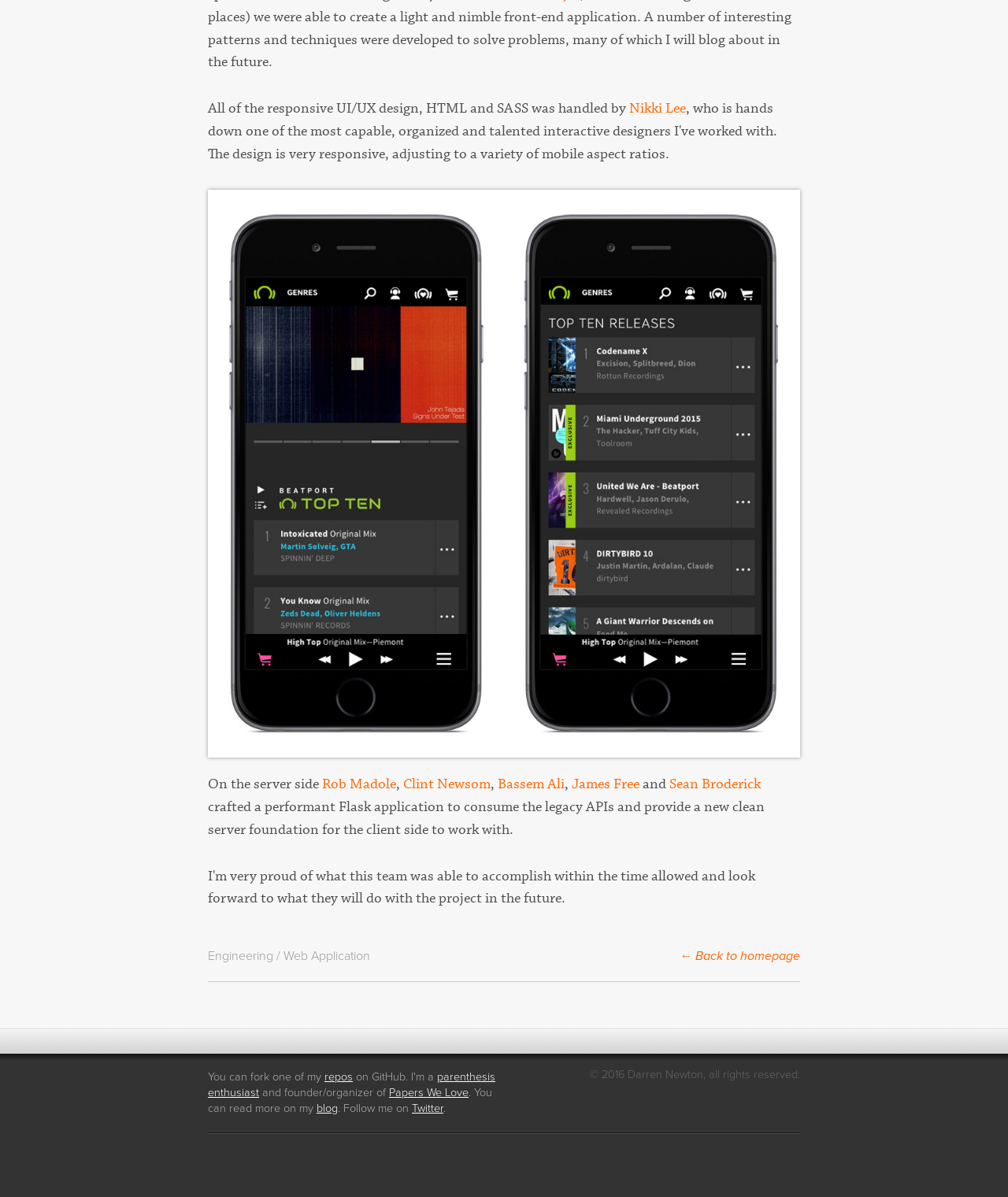Please find the bounding box coordinates of the element that must be clicked to perform the given instruction: "Go to Beatport Pro Mobile". The coordinates should be four float numbers from 0 to 1, i.e., [left, top, right, bottom].

[0.206, 0.158, 0.794, 0.633]